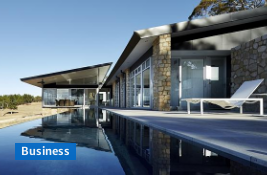Please provide a comprehensive answer to the question below using the information from the image: What is the primary material used for the lounge chair?

The caption describes the lounge chair as 'white', indicating that the primary material or color of the chair is white, positioned invitingly by the poolside.